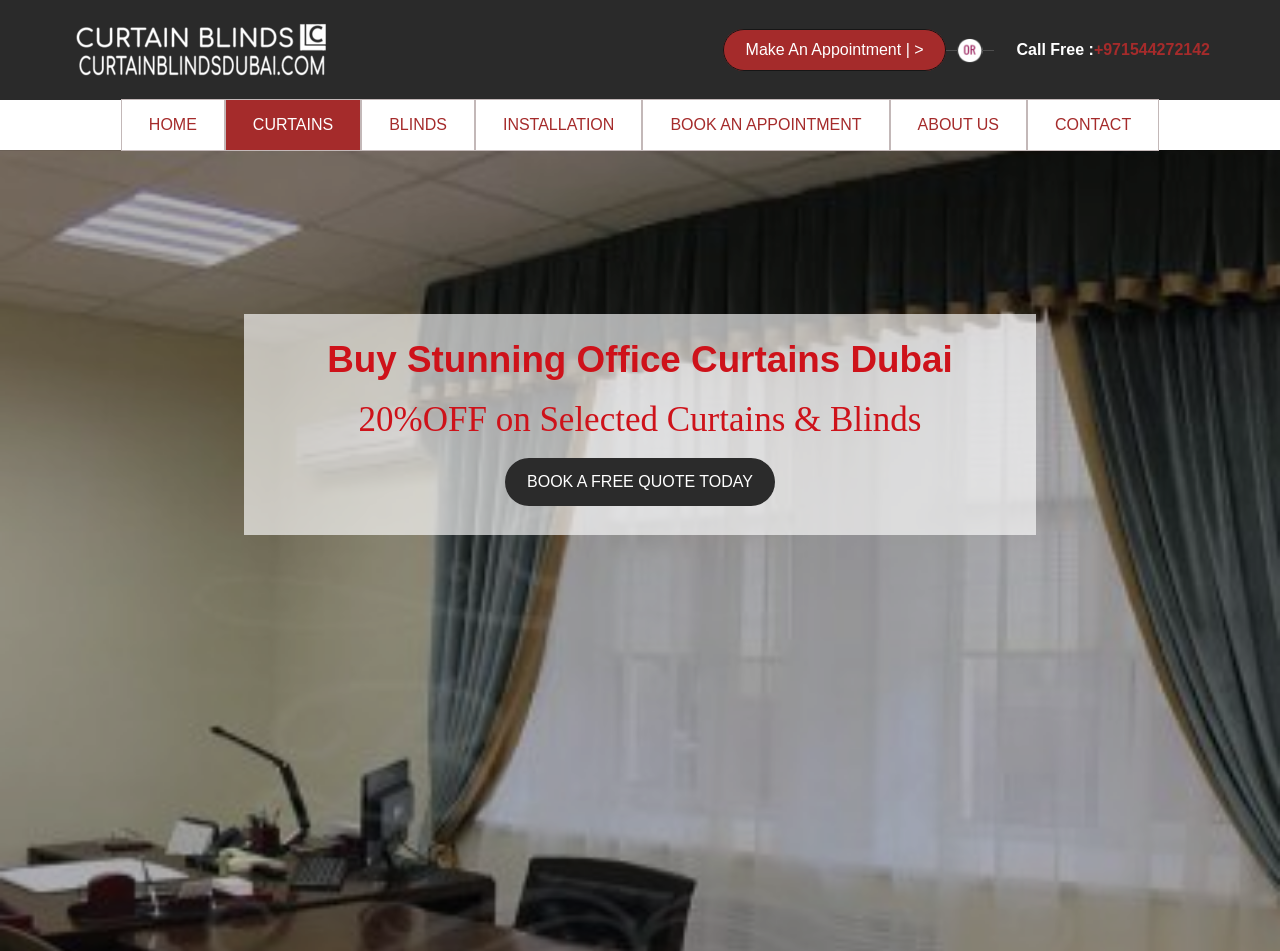Pinpoint the bounding box coordinates of the element to be clicked to execute the instruction: "Click on the 'HOME' link".

None